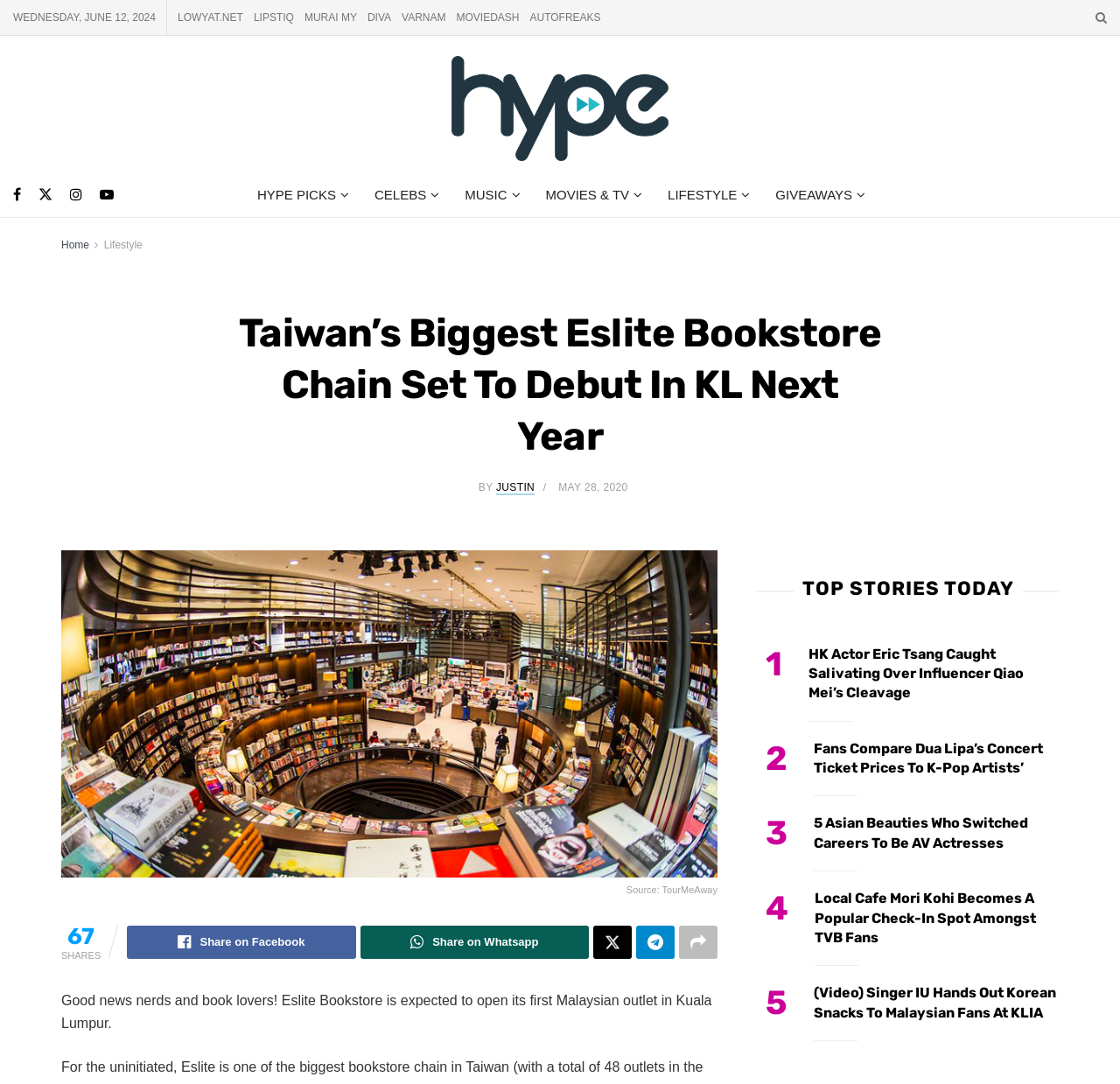Create a detailed narrative describing the layout and content of the webpage.

This webpage appears to be a news article from Hype MY, a Malaysian entertainment news website. At the top of the page, there is a horizontal navigation bar with links to other websites, including Lowyat.net, Lipstiq, and Murai MY. Below this, there is a section with several social media links and icons, including Facebook, Whatsapp, and Twitter.

The main article is titled "Taiwan's Biggest Eslite Bookstore Chain Set To Debut In KL Next Year" and is written by Justin. The article's content is summarized as "Good news nerds and book lovers! Eslite Bookstore is expected to open its first Malaysian outlet in Kuala Lumpur." There is an image related to the article, likely a photo of the bookstore.

On the right side of the article, there are several links to other articles, including "HK Actor Eric Tsang Caught Salivating Over Influencer Qiao Mei’s Cleavage", "Fans Compare Dua Lipa’s Concert Ticket Prices To K-Pop Artists’", and "(Video) Singer IU Hands Out Korean Snacks To Malaysian Fans At KLIA". These links are part of the "TOP STORIES TODAY" section.

At the bottom of the page, there are social media sharing buttons, including Facebook, Whatsapp, and Twitter, as well as a "SHARES" counter displaying the number 67.